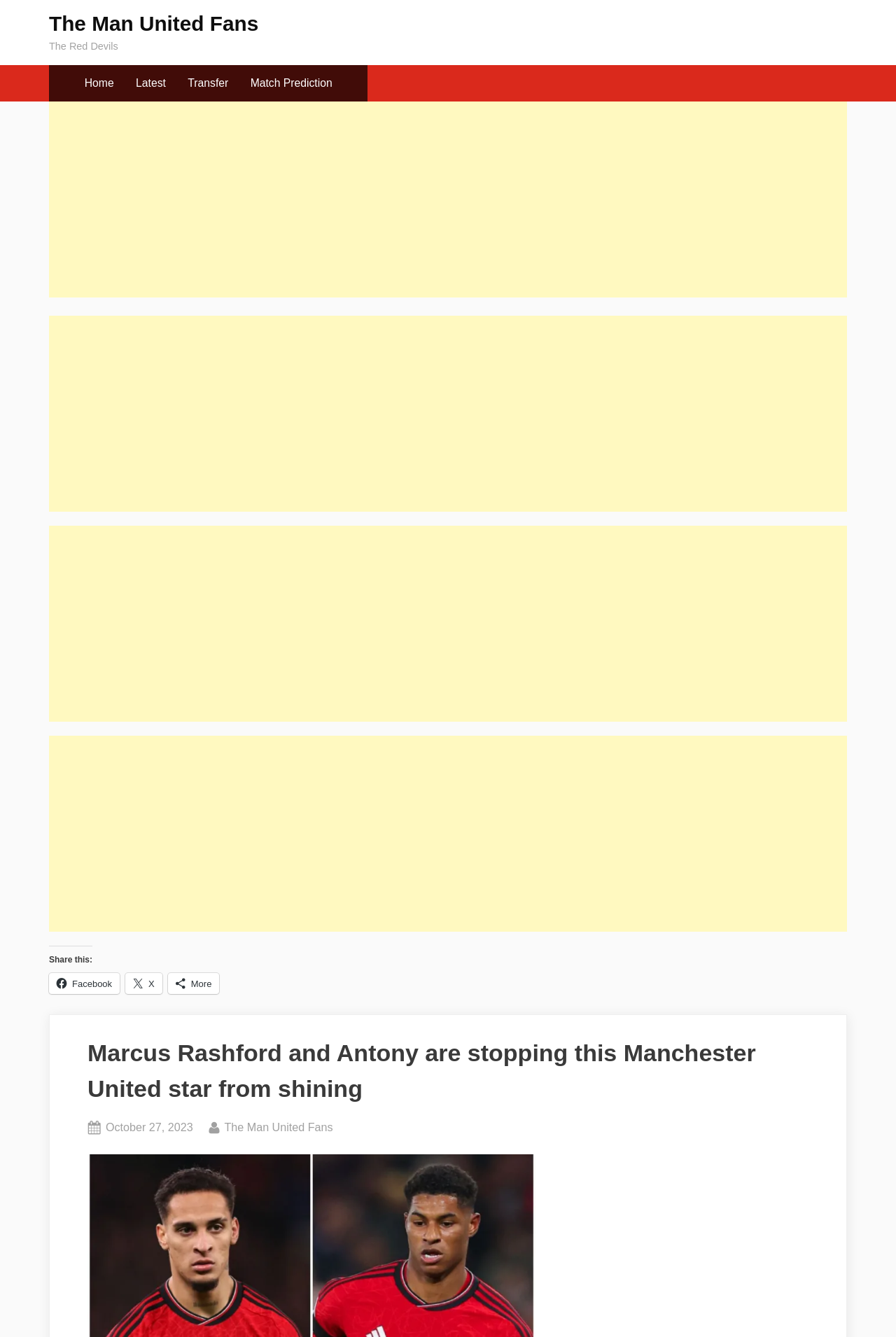Find the primary header on the webpage and provide its text.

Marcus Rashford and Antony are stopping this Manchester United star from shining